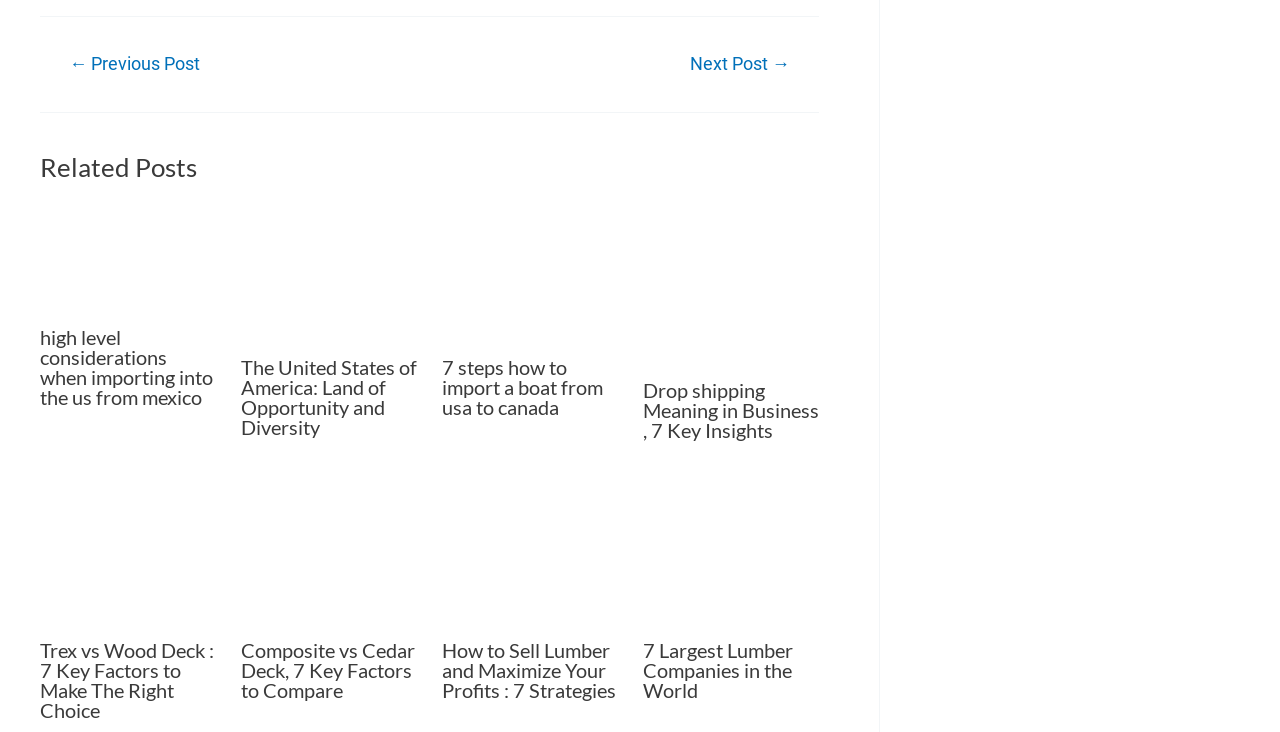What is the title of the article with the image 'Trex vs Wood Deck'?
Use the image to answer the question with a single word or phrase.

Trex vs Wood Deck : 7 Key Factors to Make The Right Choice